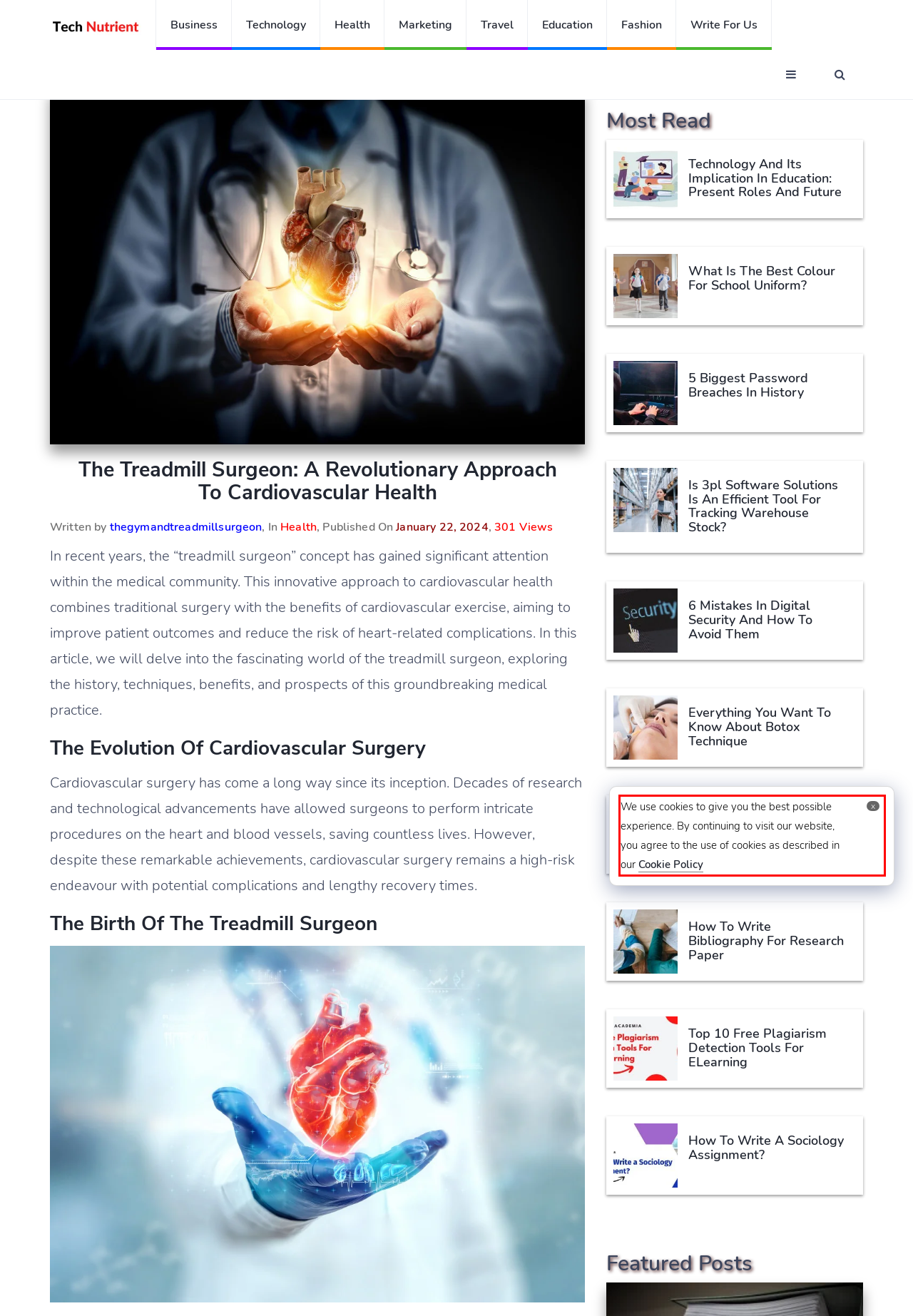Given a screenshot of a webpage with a red bounding box, extract the text content from the UI element inside the red bounding box.

We use cookies to give you the best possible experience. By continuing to visit our website, you agree to the use of cookies as described in our Cookie Policy